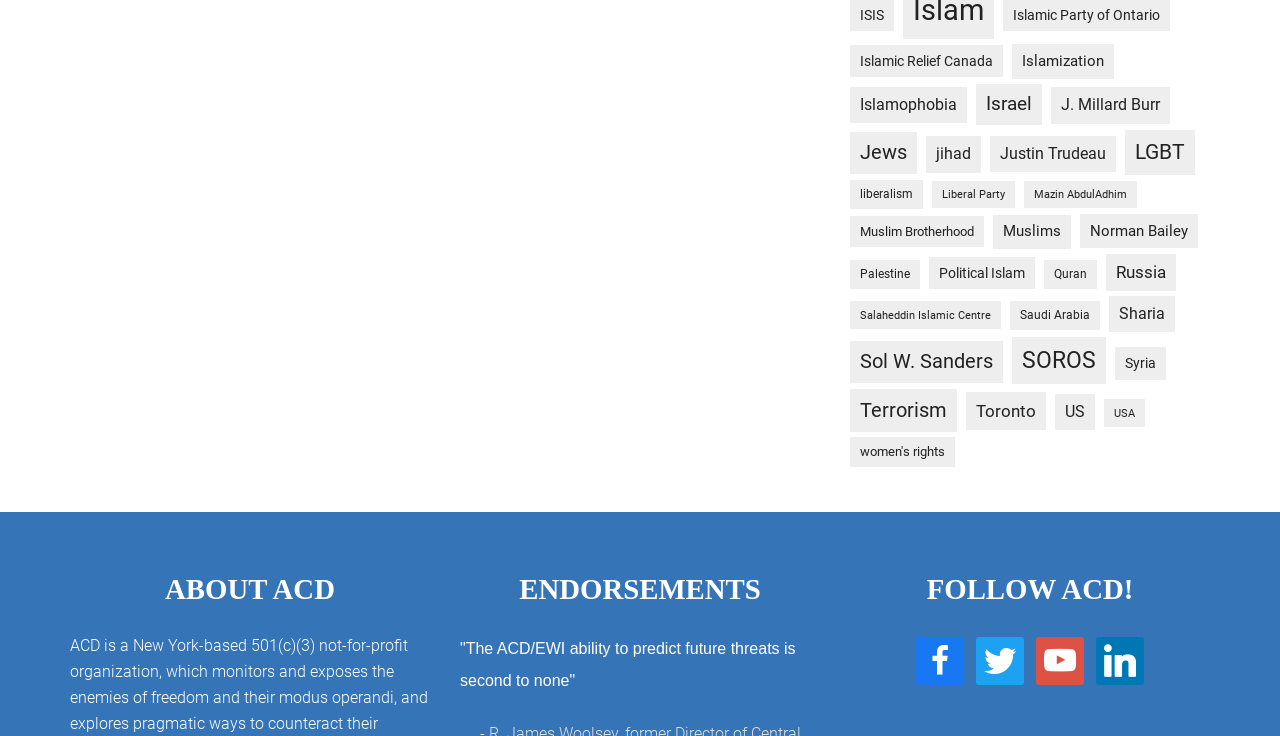What is the quote mentioned in the ENDORSEMENTS section?
Answer with a single word or phrase, using the screenshot for reference.

The ACD/EWI ability to predict future threats is second to none